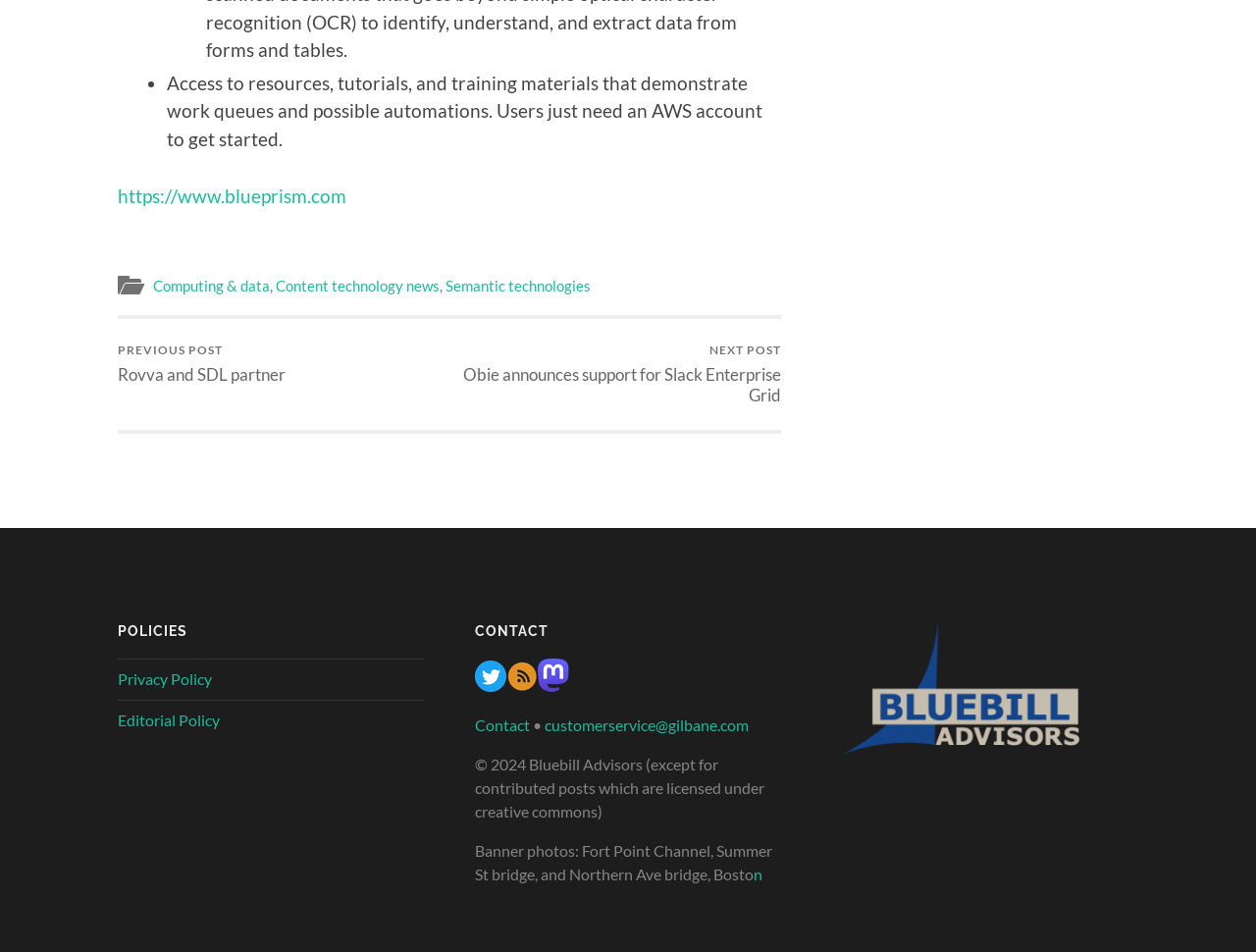What are the social media platforms linked on the webpage?
Use the screenshot to answer the question with a single word or phrase.

Twitter, RSS, Mastadon